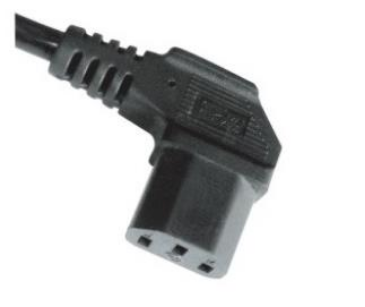Utilize the details in the image to thoroughly answer the following question: What is the primary benefit of the right-angle design?

The caption explains that the right-angle design allows for space-saving installations, making it ideal for tight spaces or when connecting to equipment with limited clearance.